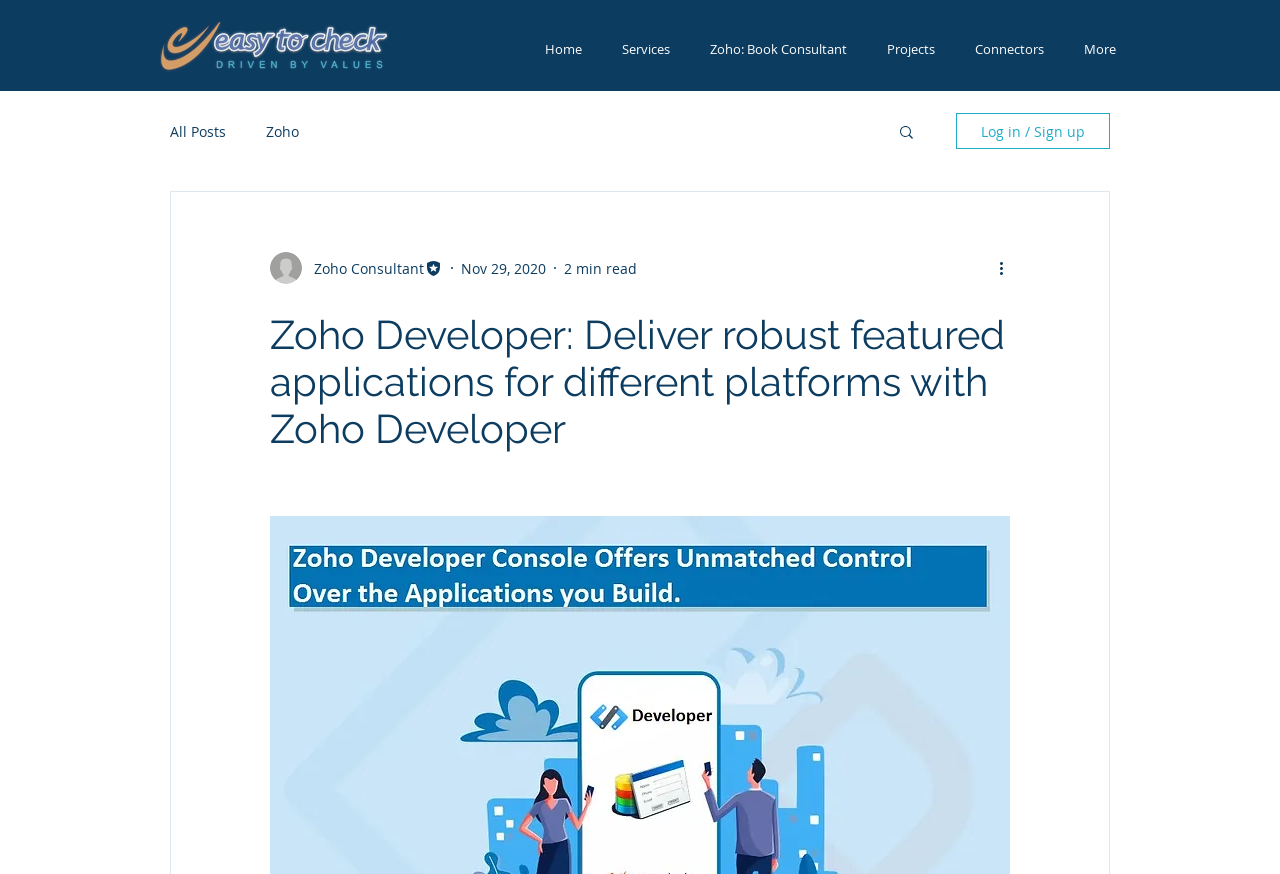Please specify the coordinates of the bounding box for the element that should be clicked to carry out this instruction: "Read the blog post". The coordinates must be four float numbers between 0 and 1, formatted as [left, top, right, bottom].

[0.133, 0.104, 0.685, 0.196]